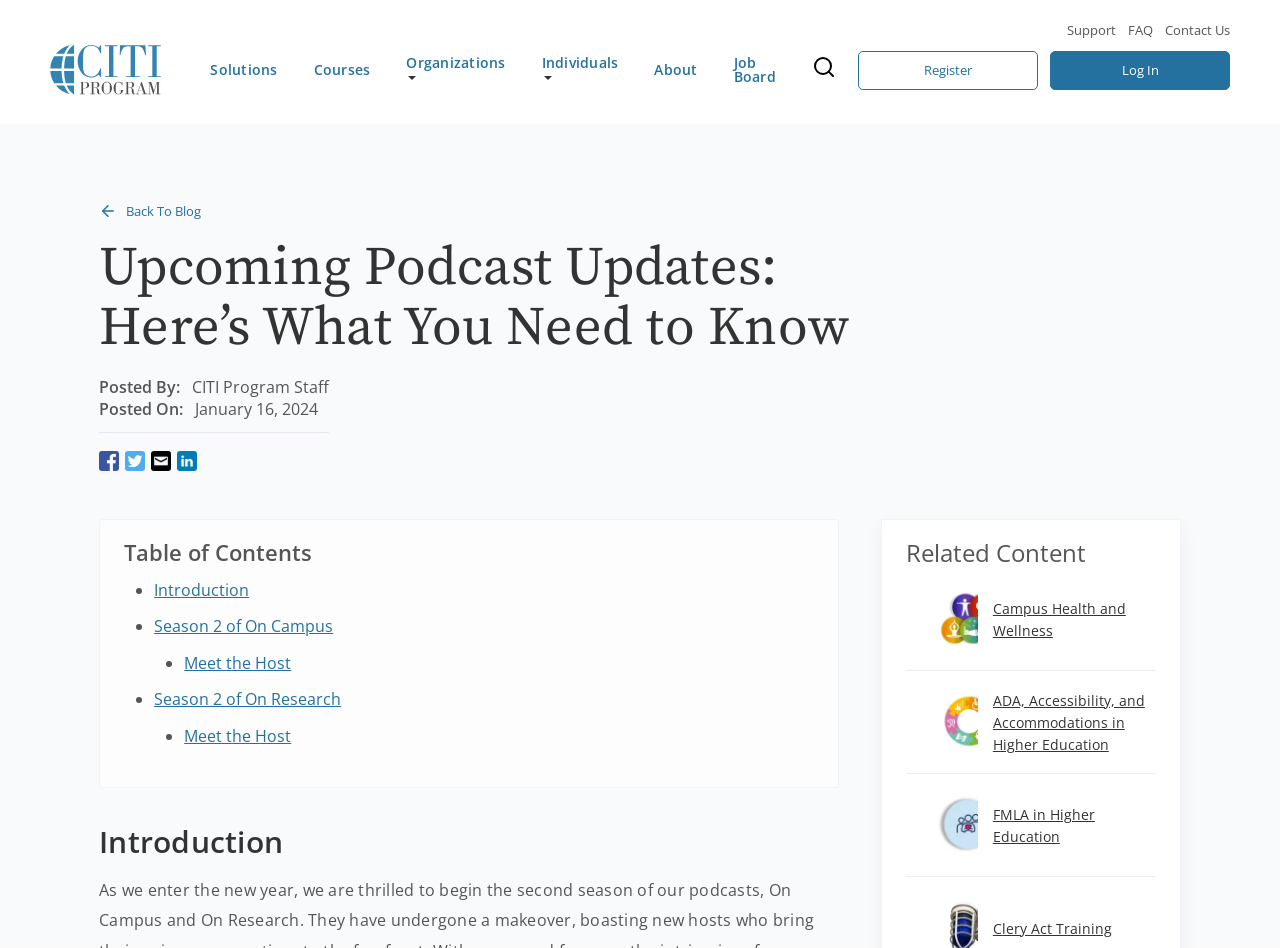Determine the bounding box coordinates of the area to click in order to meet this instruction: "Click on the CITI Program Logo".

[0.039, 0.045, 0.127, 0.102]